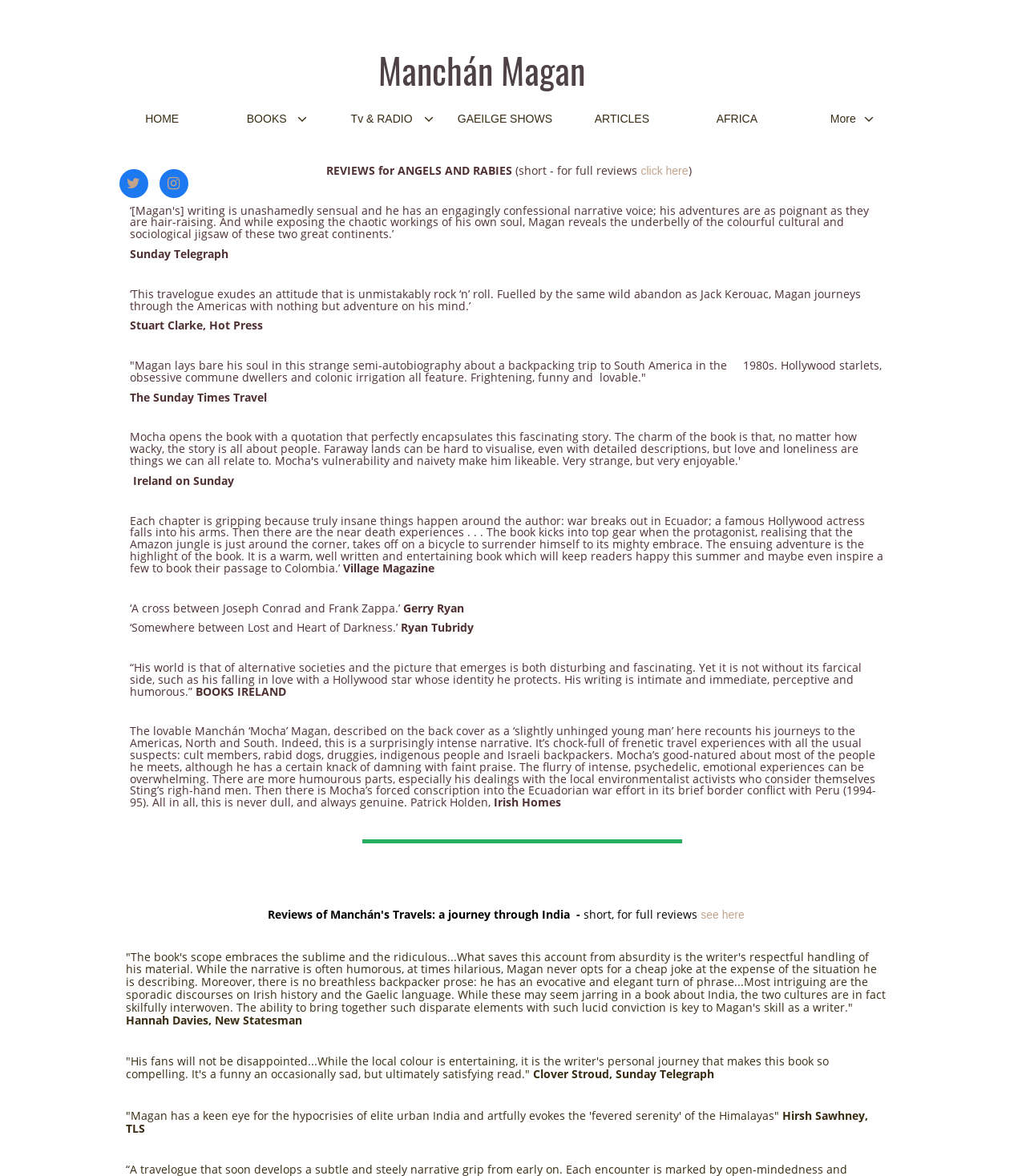How many navigation links are at the top of the webpage?
Give a detailed and exhaustive answer to the question.

There are 7 navigation links at the top of the webpage, including 'HOME', 'BOOKS', 'Tv & RADIO', 'GAEILGE SHOWS', 'ARTICLES', 'AFRICA', and 'More'.